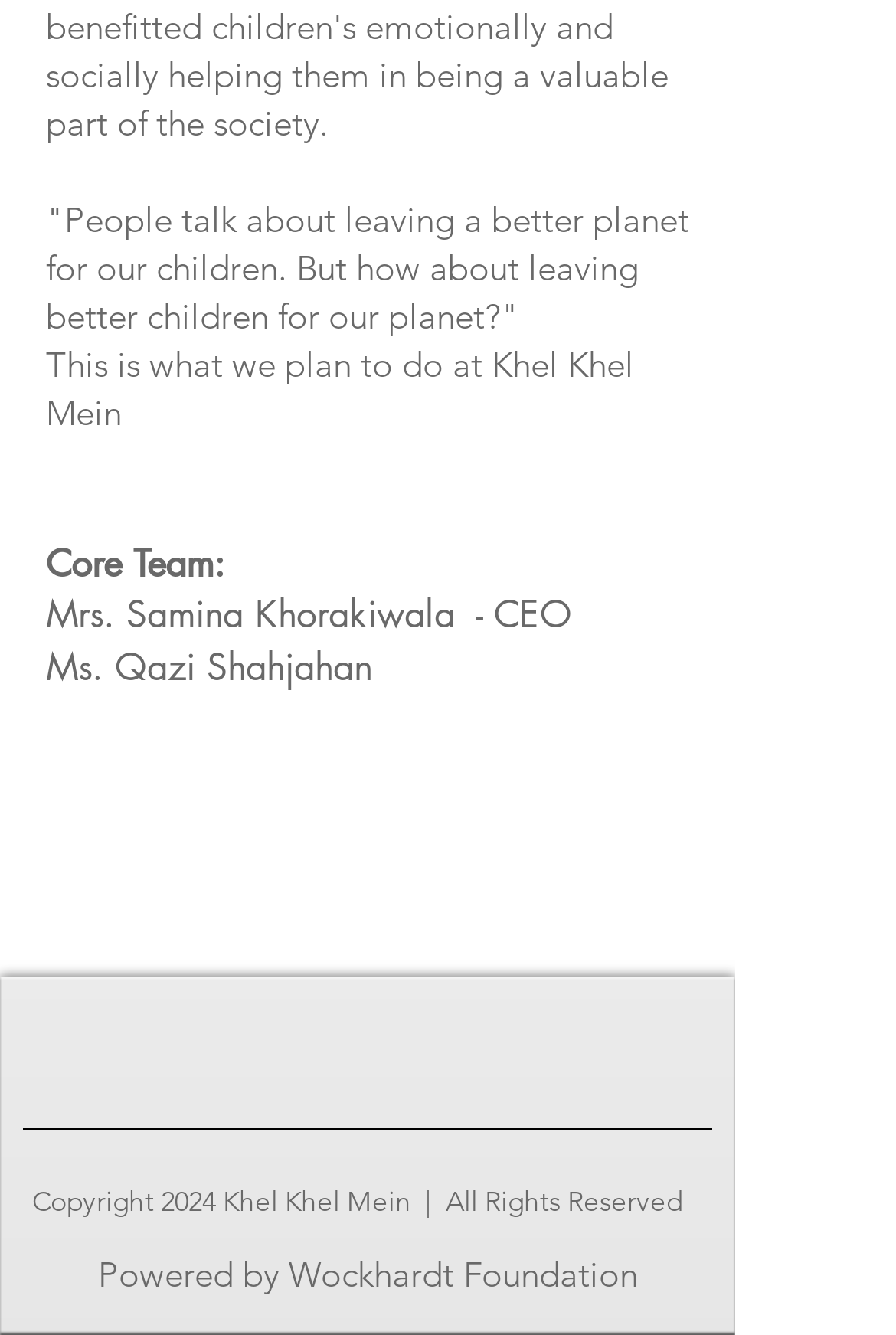What is the purpose of Khel Khel Mein?
Could you answer the question in a detailed manner, providing as much information as possible?

The quote mentioned on the webpage suggests that Khel Khel Mein is focused on making a positive impact on the planet by improving the next generation, implying that the organization's purpose is to contribute to the betterment of the planet.